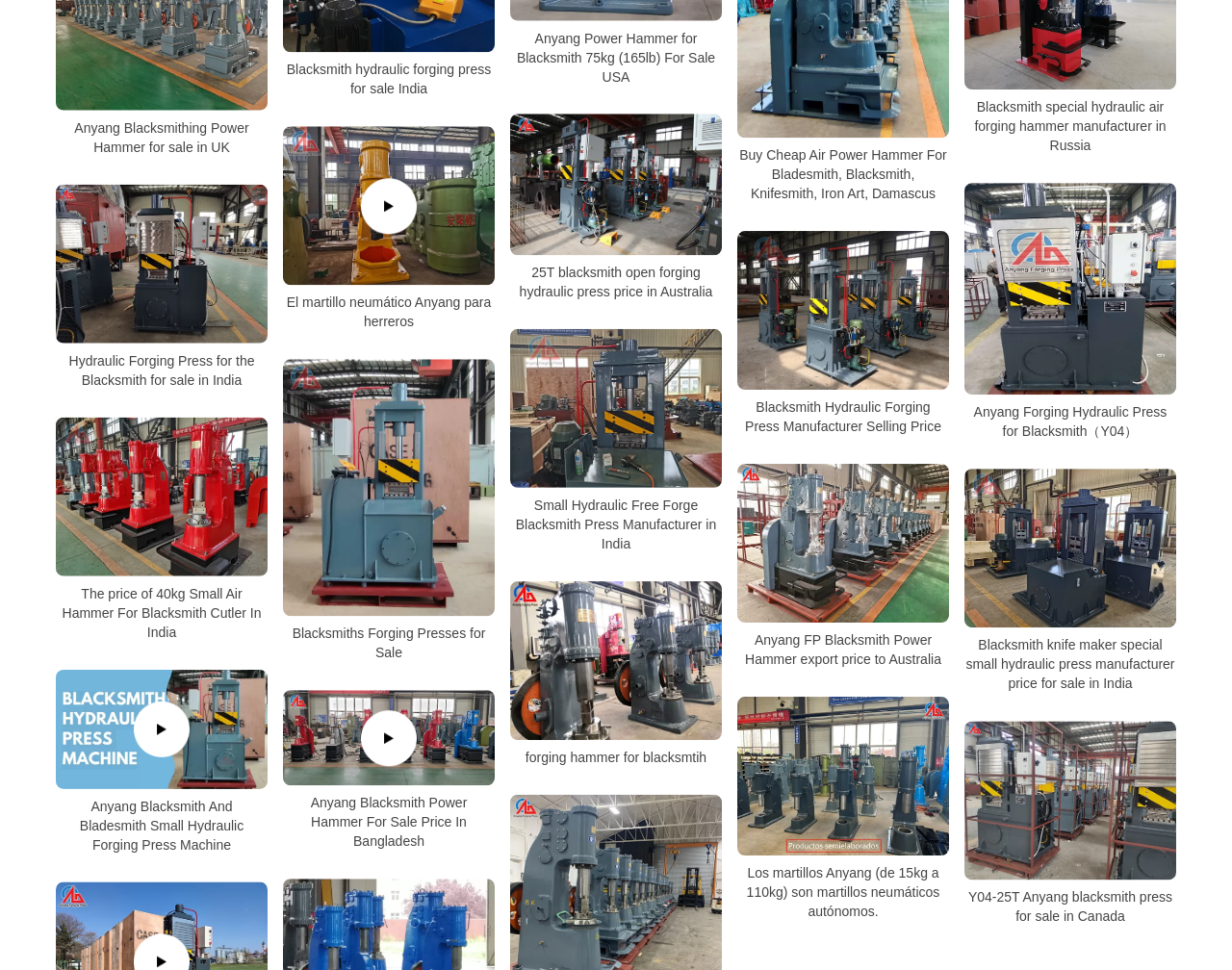Find and provide the bounding box coordinates for the UI element described with: "title="Blacksmiths Forging Presses for Sale"".

[0.23, 0.371, 0.402, 0.635]